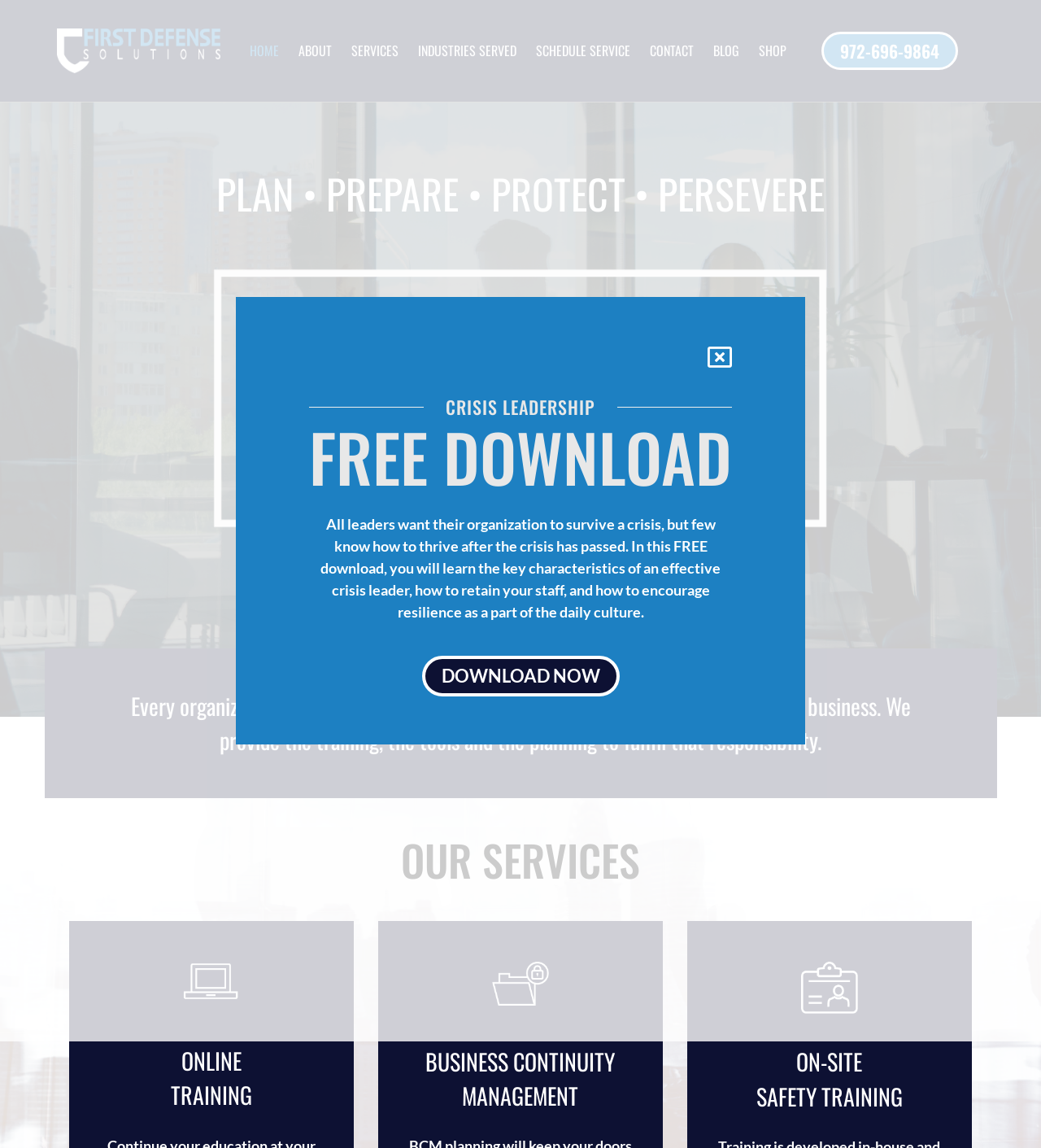Could you indicate the bounding box coordinates of the region to click in order to complete this instruction: "Click SHOP".

[0.72, 0.037, 0.765, 0.051]